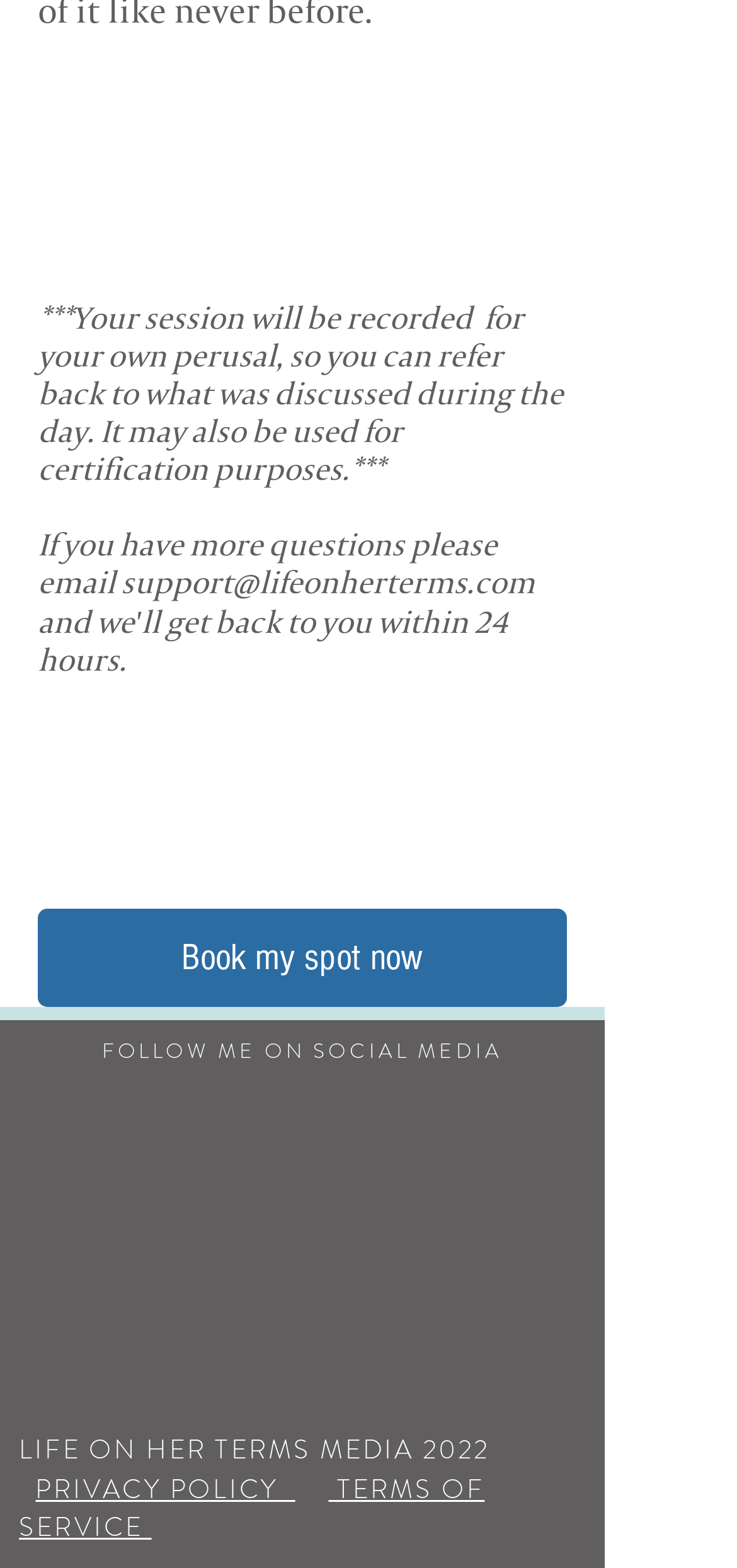How can users contact for more questions?
Based on the image, provide a one-word or brief-phrase response.

Email support@lifeonherterms.com